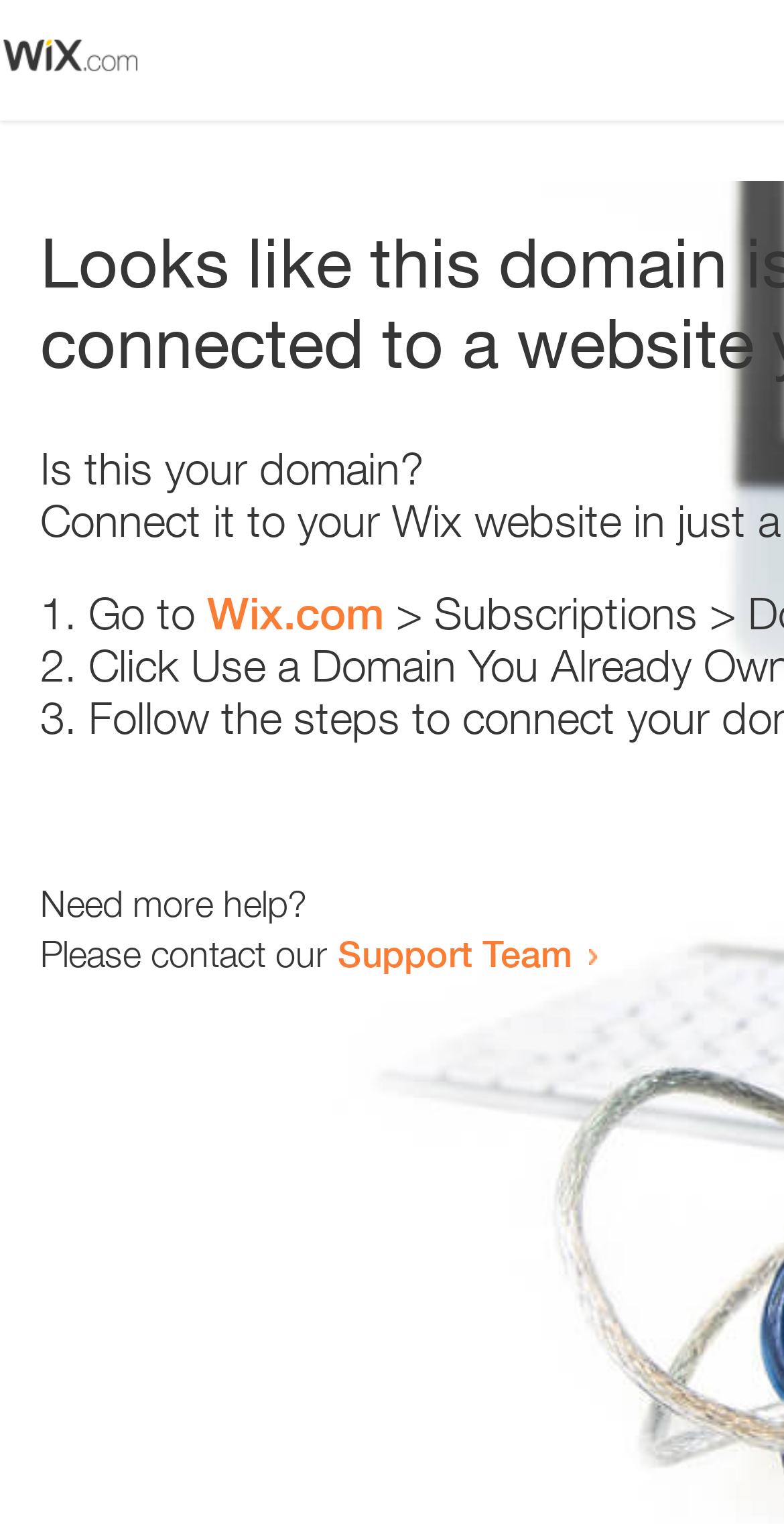Identify the bounding box for the given UI element using the description provided. Coordinates should be in the format (top-left x, top-left y, bottom-right x, bottom-right y) and must be between 0 and 1. Here is the description: Support Team

[0.431, 0.611, 0.731, 0.64]